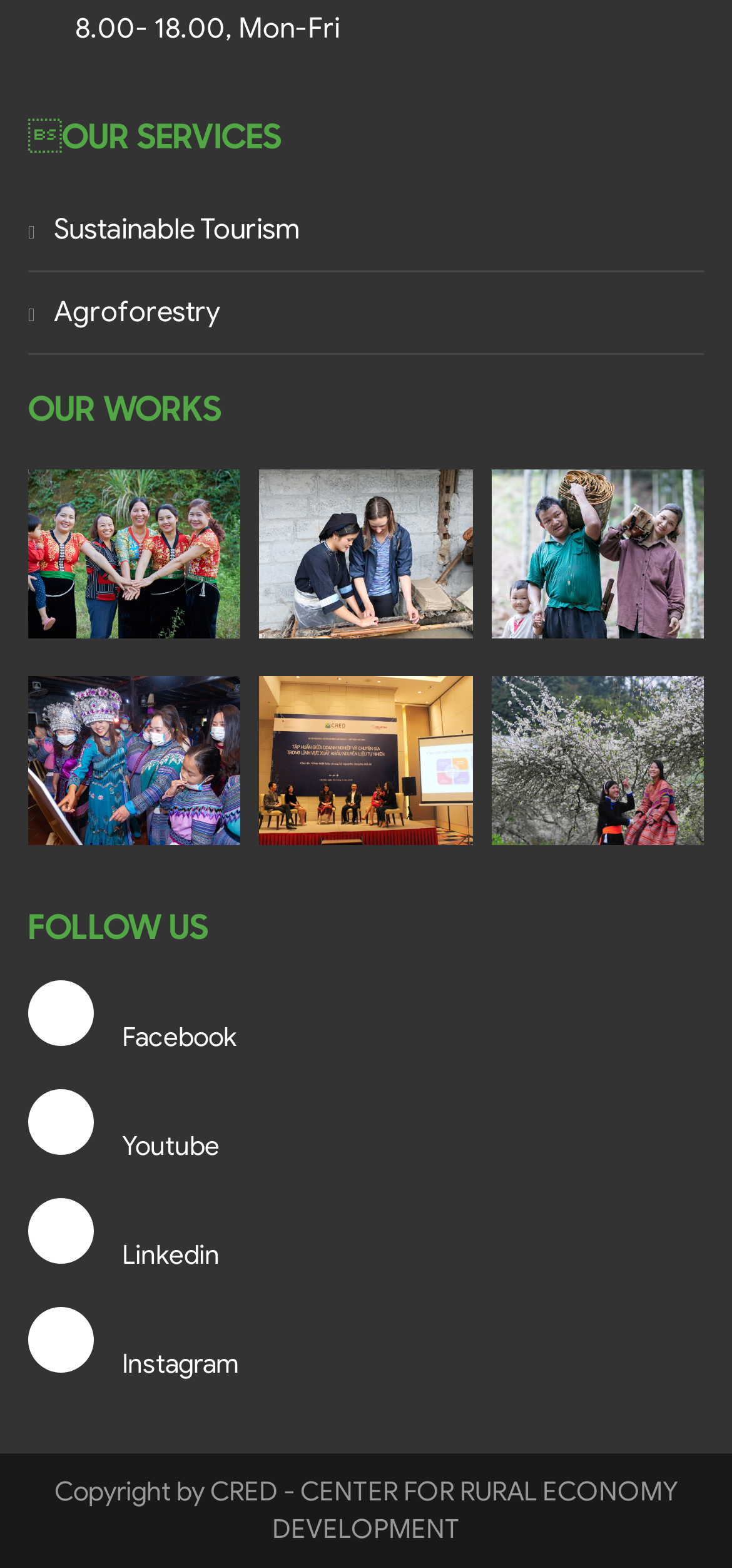How many images are on the webpage?
Please give a well-detailed answer to the question.

There are 6 images on the webpage, which are part of the figures with bounding box coordinates [0.038, 0.19, 0.329, 0.309], [0.355, 0.19, 0.645, 0.309], [0.671, 0.19, 0.961, 0.309], [0.038, 0.321, 0.329, 0.441], [0.355, 0.321, 0.645, 0.441], and [0.671, 0.321, 0.961, 0.441].